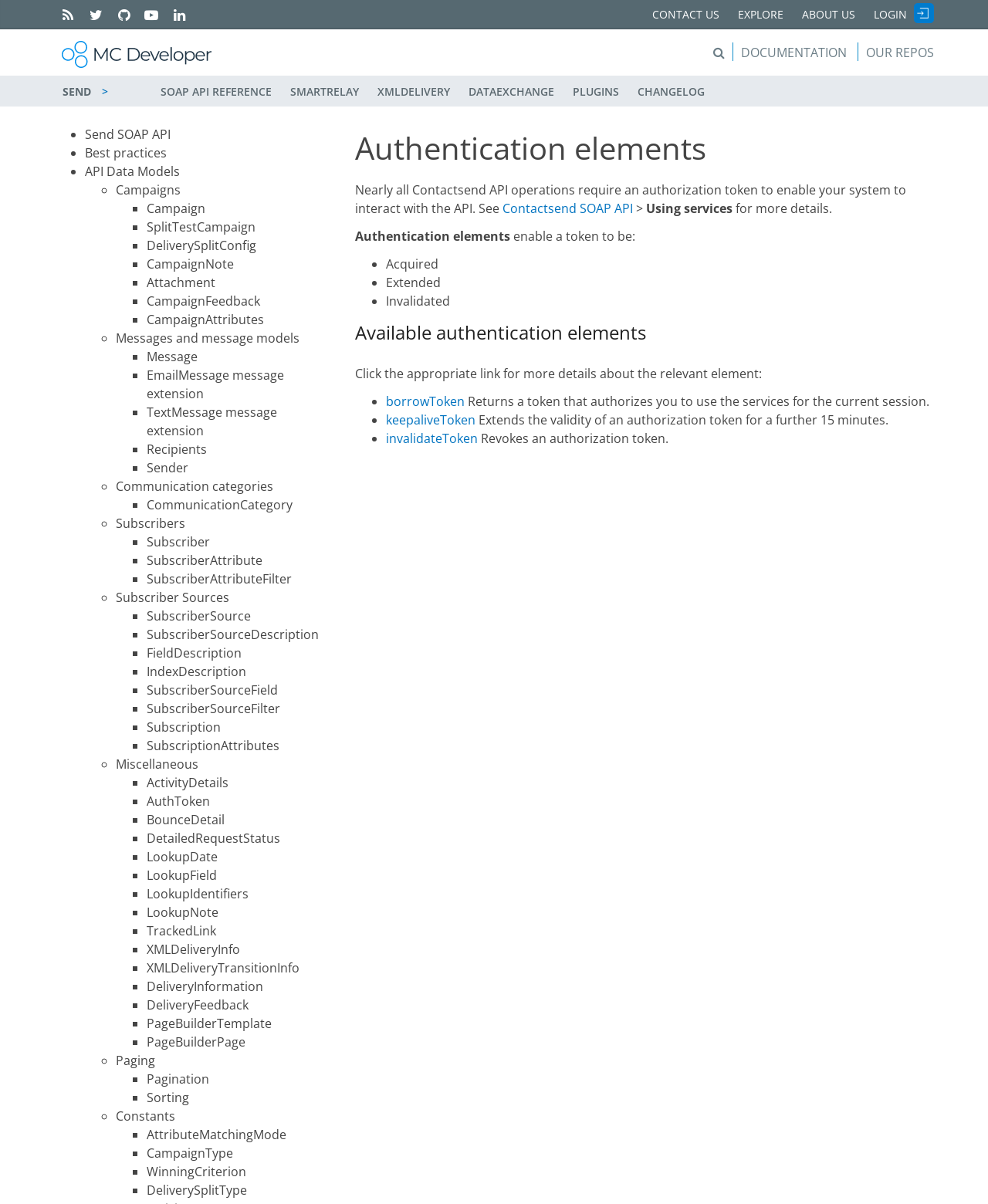Pinpoint the bounding box coordinates of the clickable area needed to execute the instruction: "Click the 'Campaigns' link". The coordinates should be specified as four float numbers between 0 and 1, i.e., [left, top, right, bottom].

[0.117, 0.151, 0.183, 0.165]